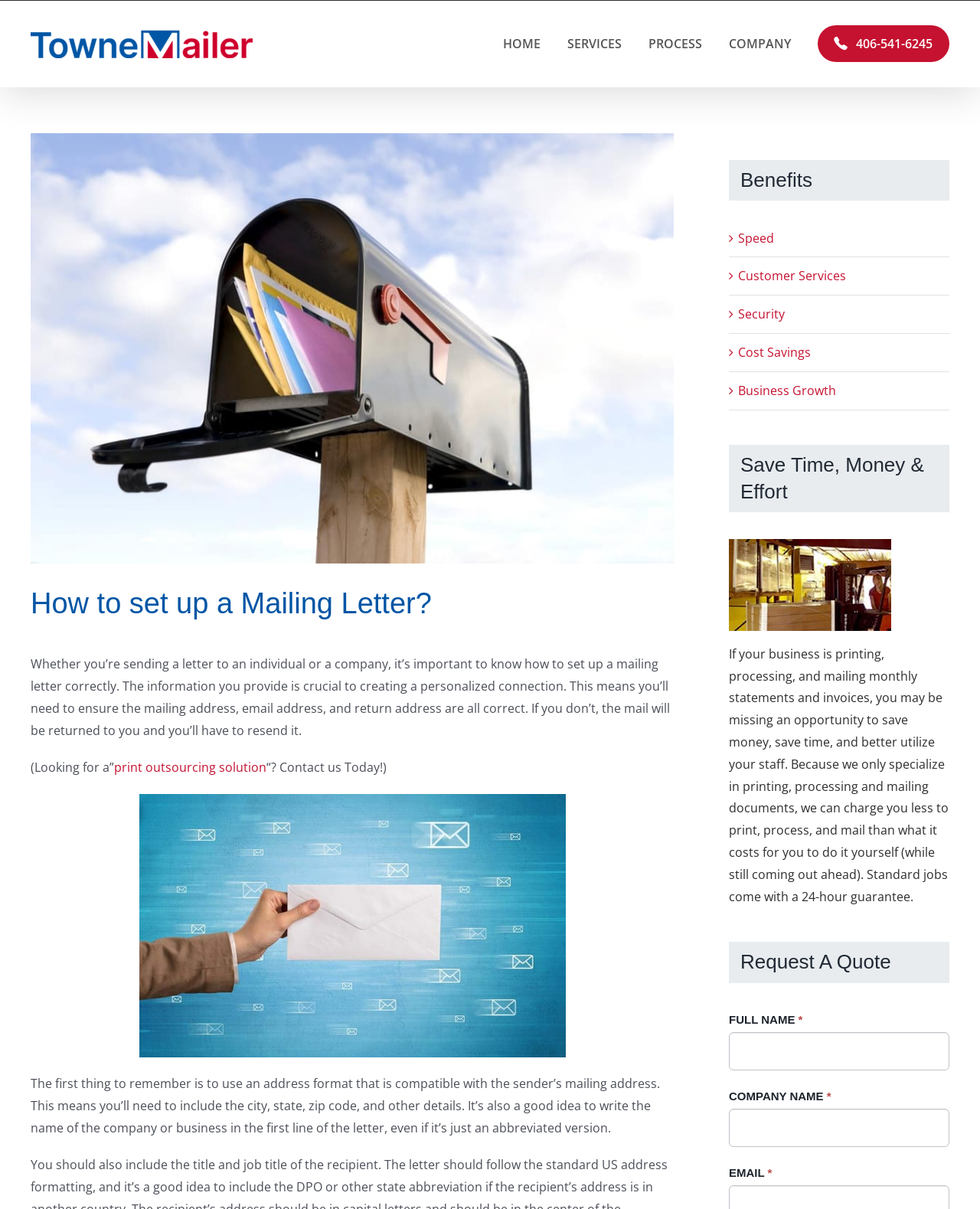What is the guarantee for standard jobs?
Using the image as a reference, answer the question in detail.

According to the webpage, standard jobs come with a 24-hour guarantee, which means that the company promises to complete these jobs within 24 hours.